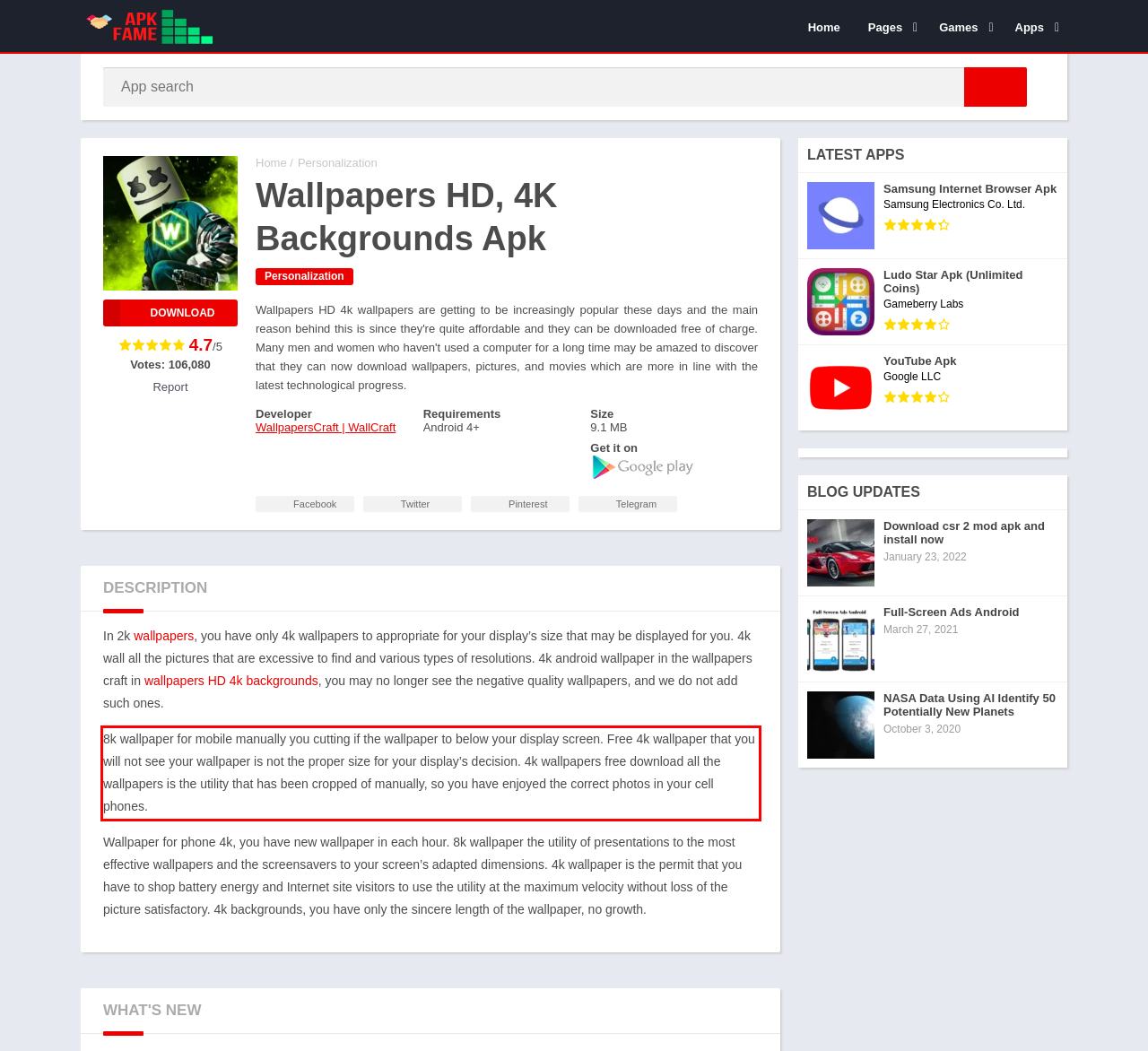You are given a screenshot of a webpage with a UI element highlighted by a red bounding box. Please perform OCR on the text content within this red bounding box.

8k wallpaper for mobile manually you cutting if the wallpaper to below your display screen. Free 4k wallpaper that you will not see your wallpaper is not the proper size for your display’s decision. 4k wallpapers free download all the wallpapers is the utility that has been cropped of manually, so you have enjoyed the correct photos in your cell phones.